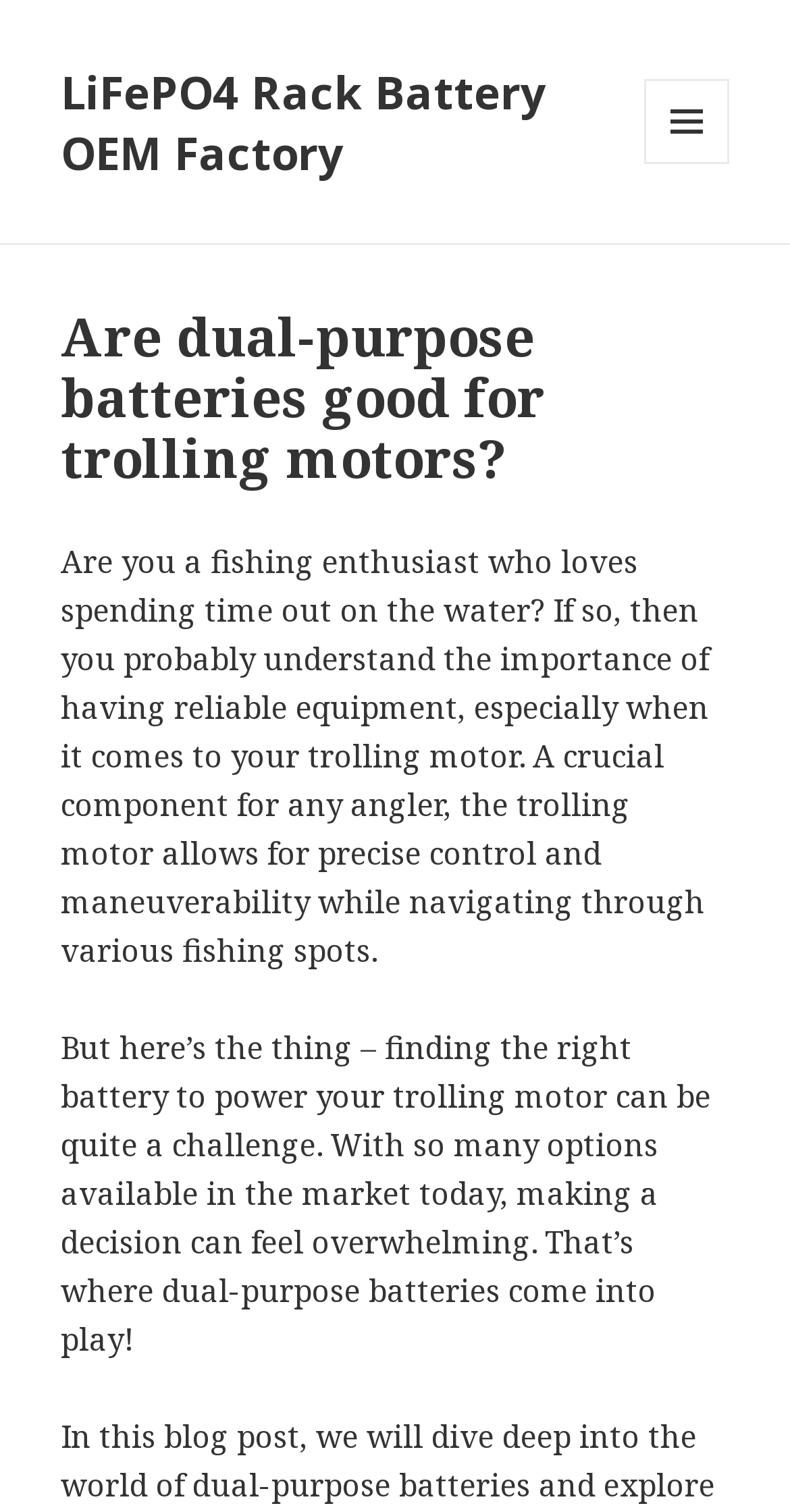Bounding box coordinates are given in the format (top-left x, top-left y, bottom-right x, bottom-right y). All values should be floating point numbers between 0 and 1. Provide the bounding box coordinate for the UI element described as: Johannesburg, Gauteng, South Africa

None